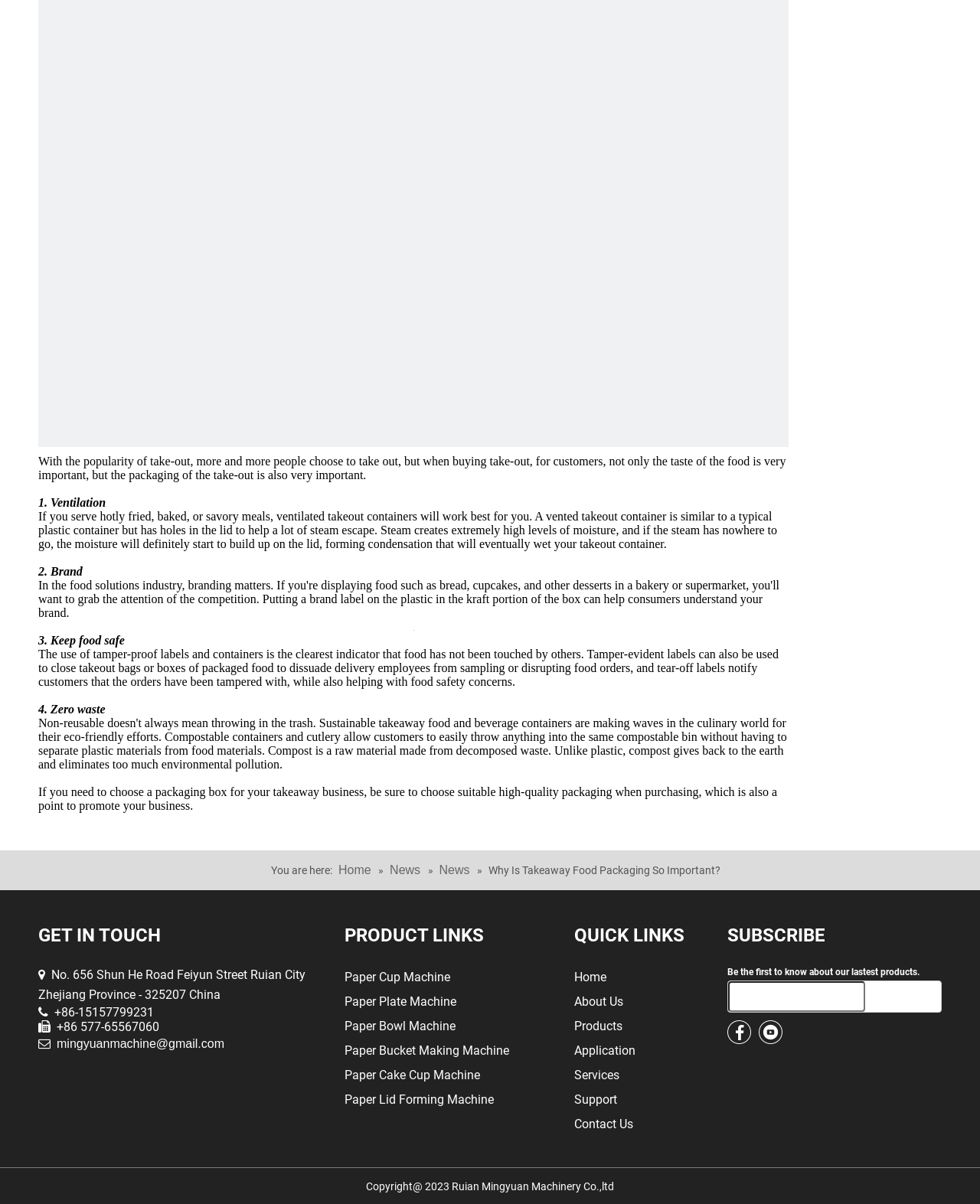Determine the bounding box coordinates for the clickable element required to fulfill the instruction: "Click on the 'Contact Us' link". Provide the coordinates as four float numbers between 0 and 1, i.e., [left, top, right, bottom].

[0.586, 0.928, 0.646, 0.94]